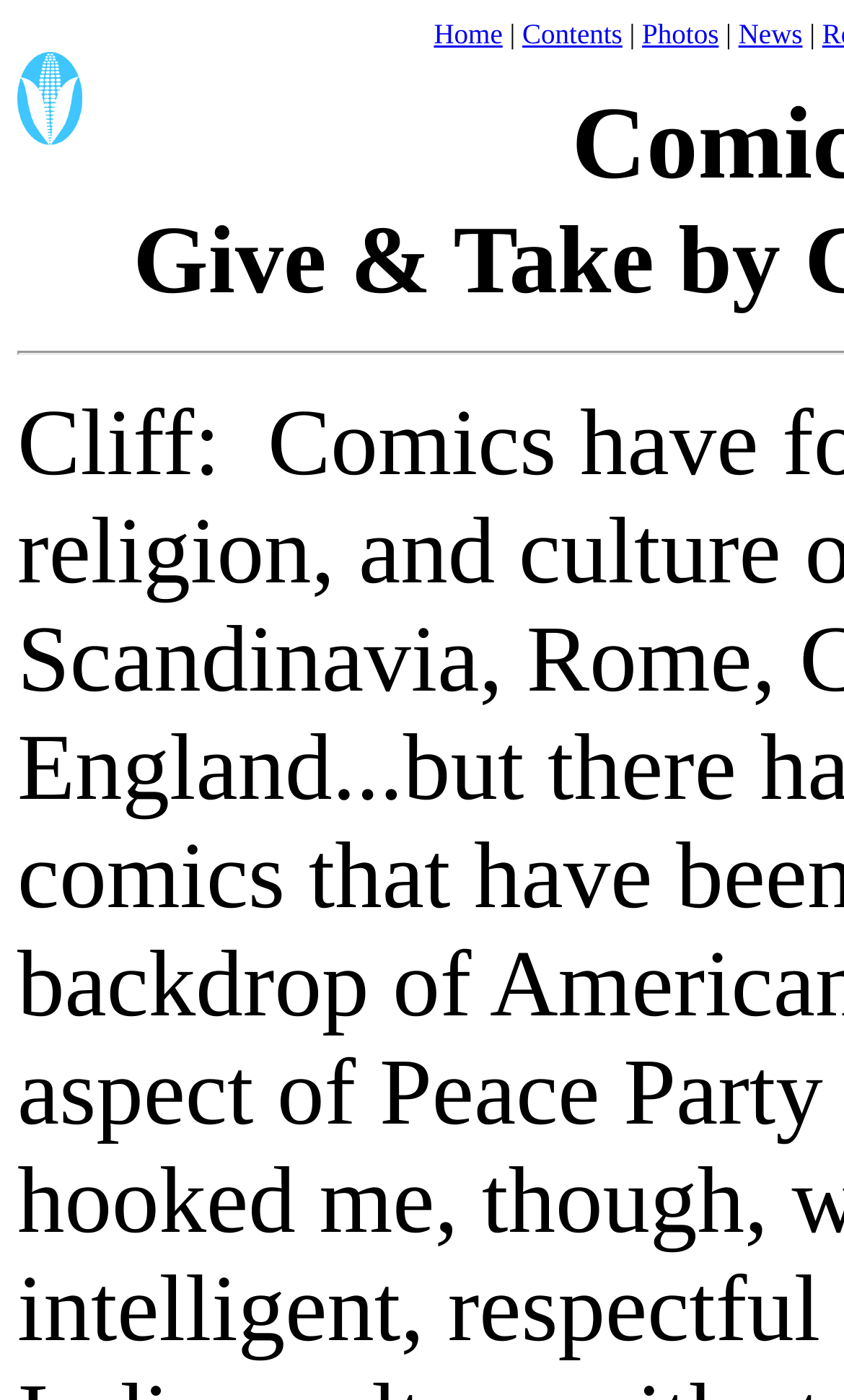Determine the bounding box for the UI element that matches this description: "Photos".

[0.761, 0.012, 0.852, 0.036]